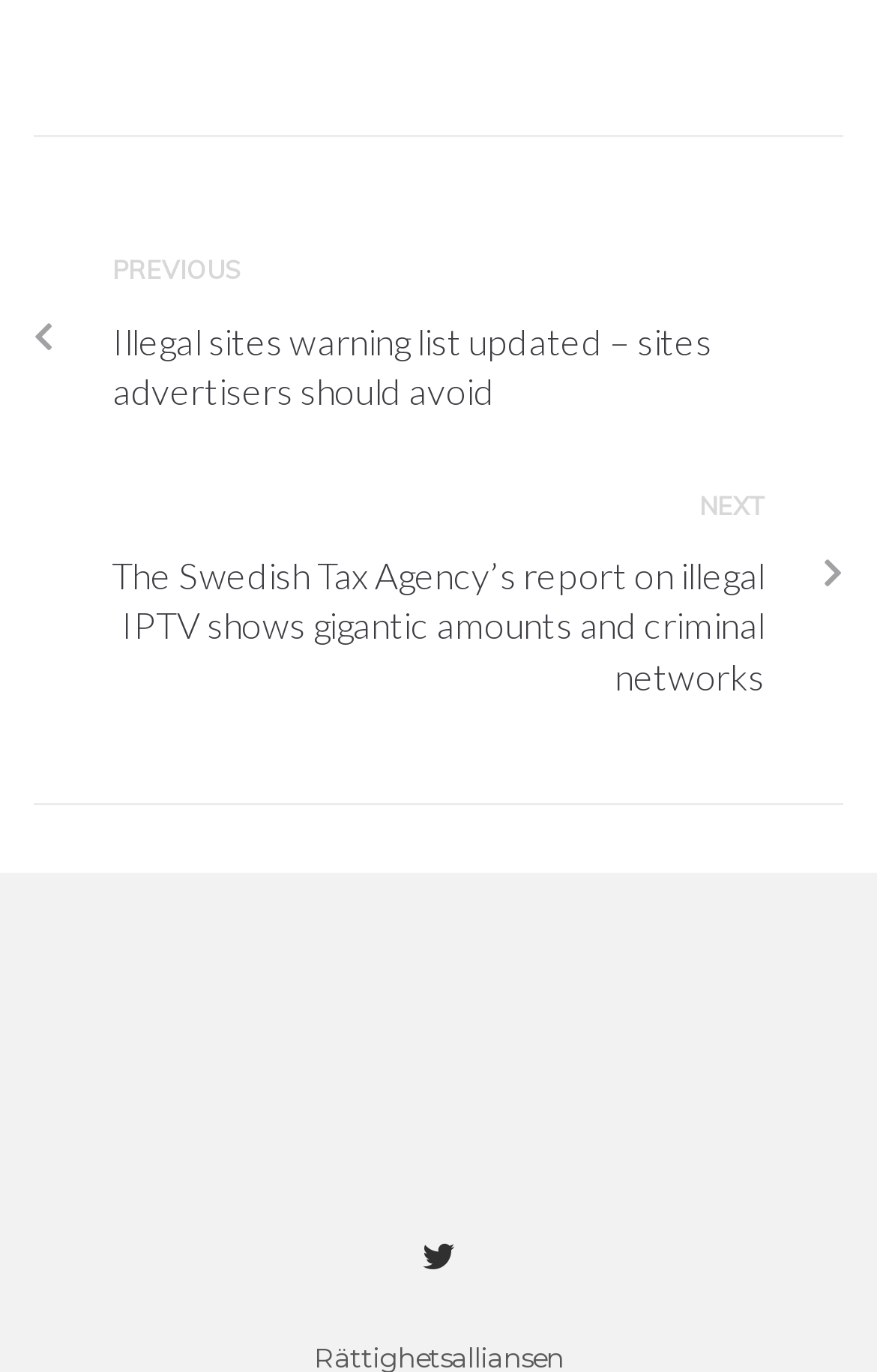Provide a one-word or short-phrase response to the question:
What is the title of the previous post?

Illegal sites warning list updated